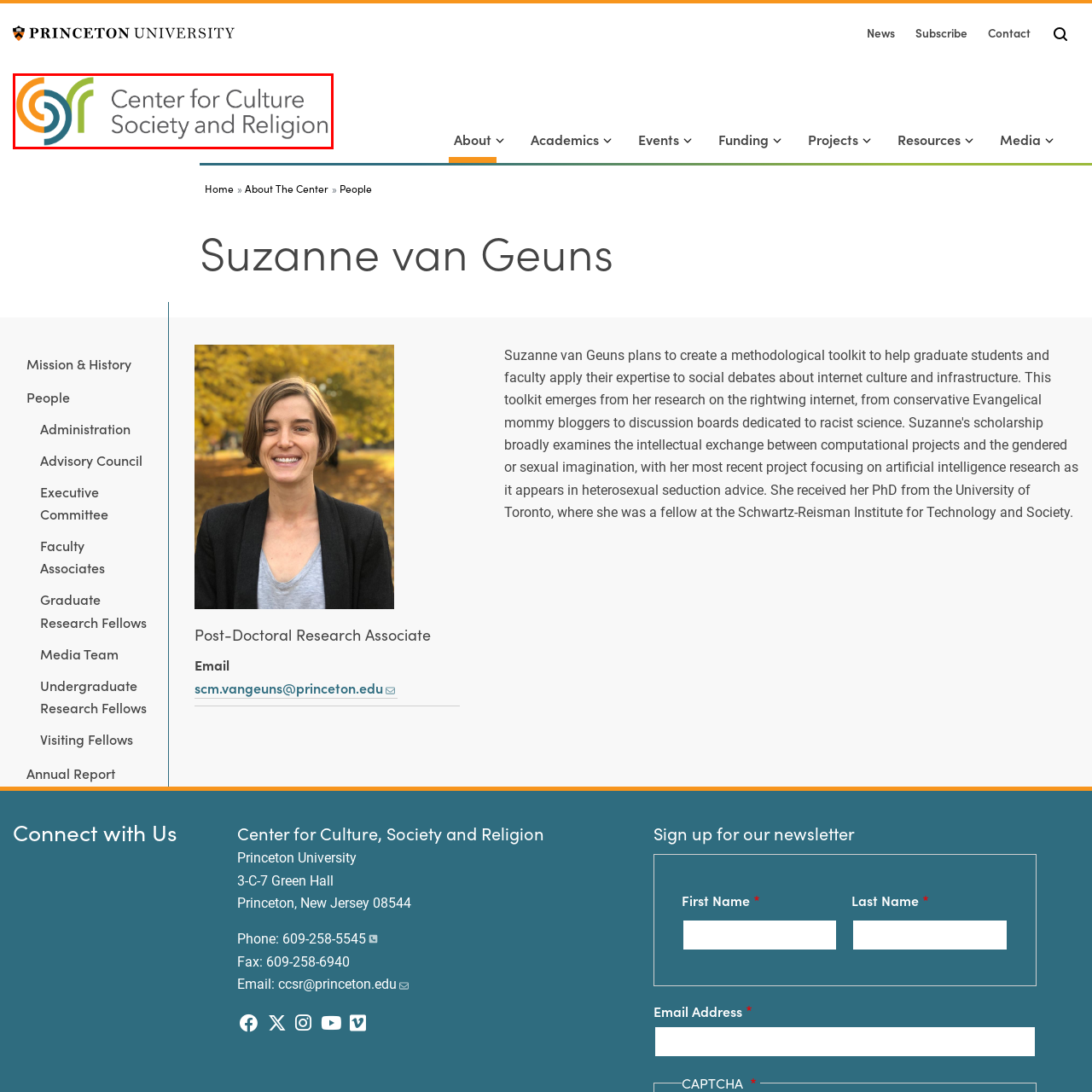Give a thorough account of what is shown in the red-encased segment of the image.

The image features the logo of the "Center for Culture, Society and Religion." The logo incorporates vibrant colors, featuring circular and curved shapes that symbolize inclusivity and connection. The design is modern and visually appealing, with an artistic blend of orange, teal, and green hues. The accompanying text clearly states the center's name, emphasizing its focus on the interplay between culture, society, and religion. This logo represents the center's commitment to fostering understanding and dialogue within these crucial areas of study, making it a prominent element of their identity and outreach initiatives.